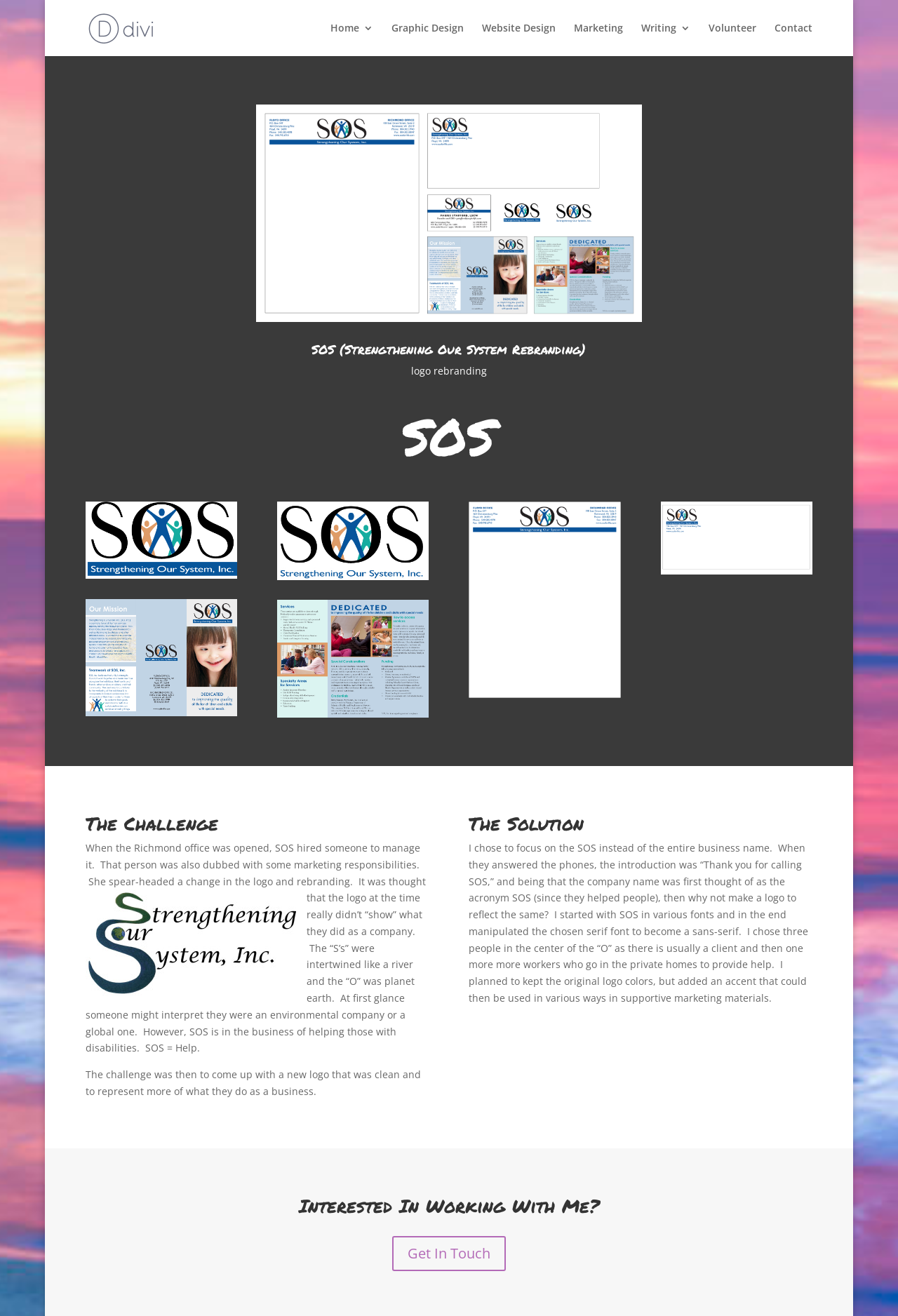What is the name of the company being rebranded?
Please provide a single word or phrase in response based on the screenshot.

SOS